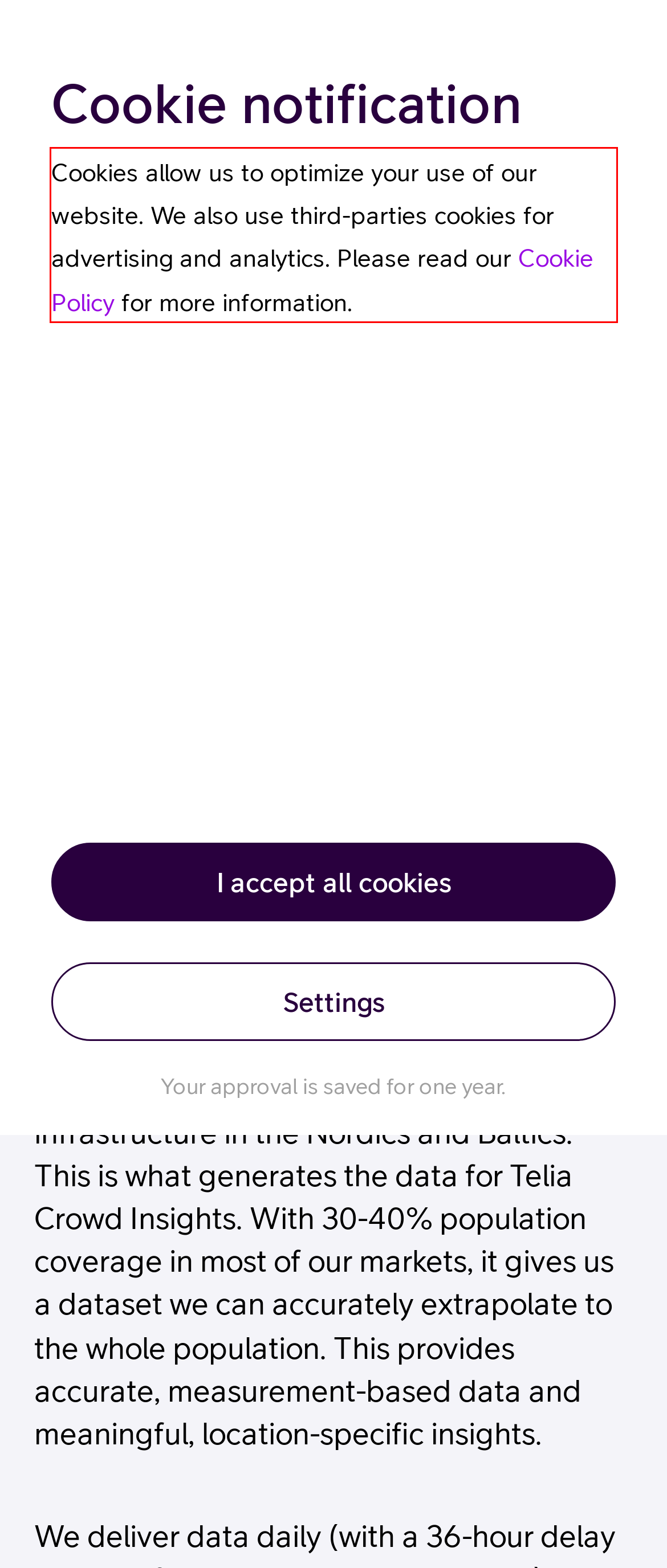Given a screenshot of a webpage containing a red bounding box, perform OCR on the text within this red bounding box and provide the text content.

Cookies allow us to optimize your use of our website. We also use third-parties cookies for advertising and analytics. Please read our Cookie Policy for more information.